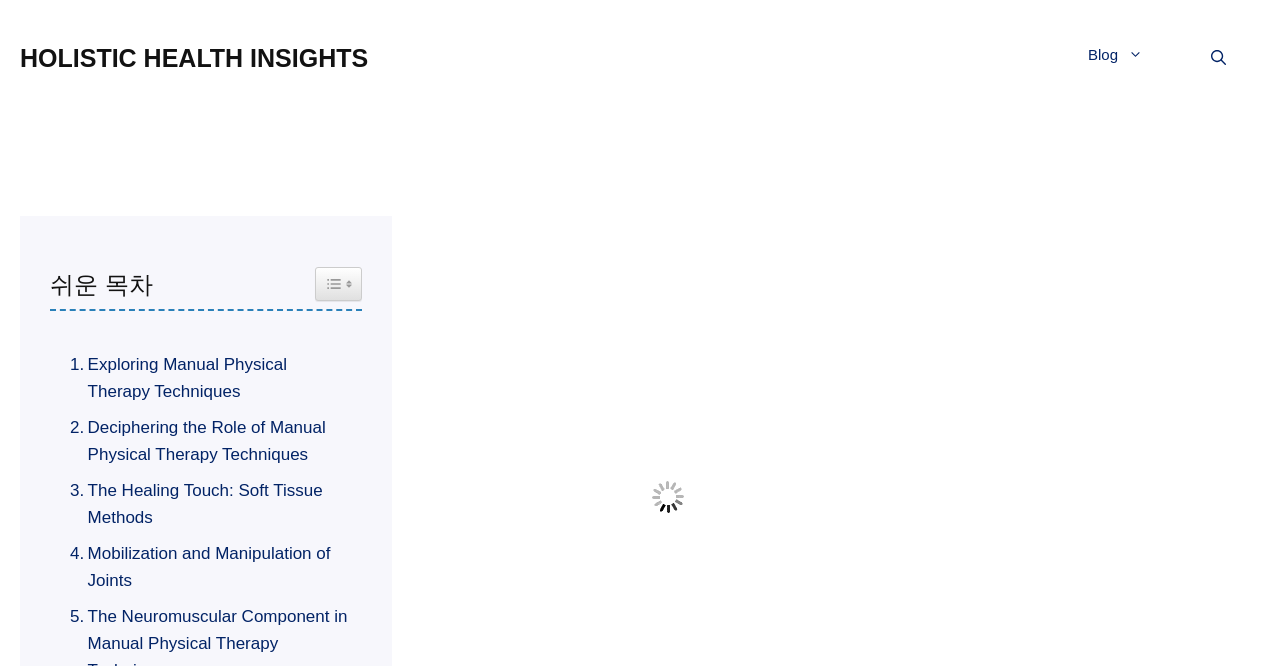Can you give a detailed response to the following question using the information from the image? How many links are there in the content area?

I counted the number of links in the content area, which are '. Exploring Manual Physical Therapy Techniques', '. Deciphering the Role of Manual Physical Therapy Techniques', '. The Healing Touch: Soft Tissue Methods', and '. Mobilization and Manipulation of Joints'. There are 4 links in total.